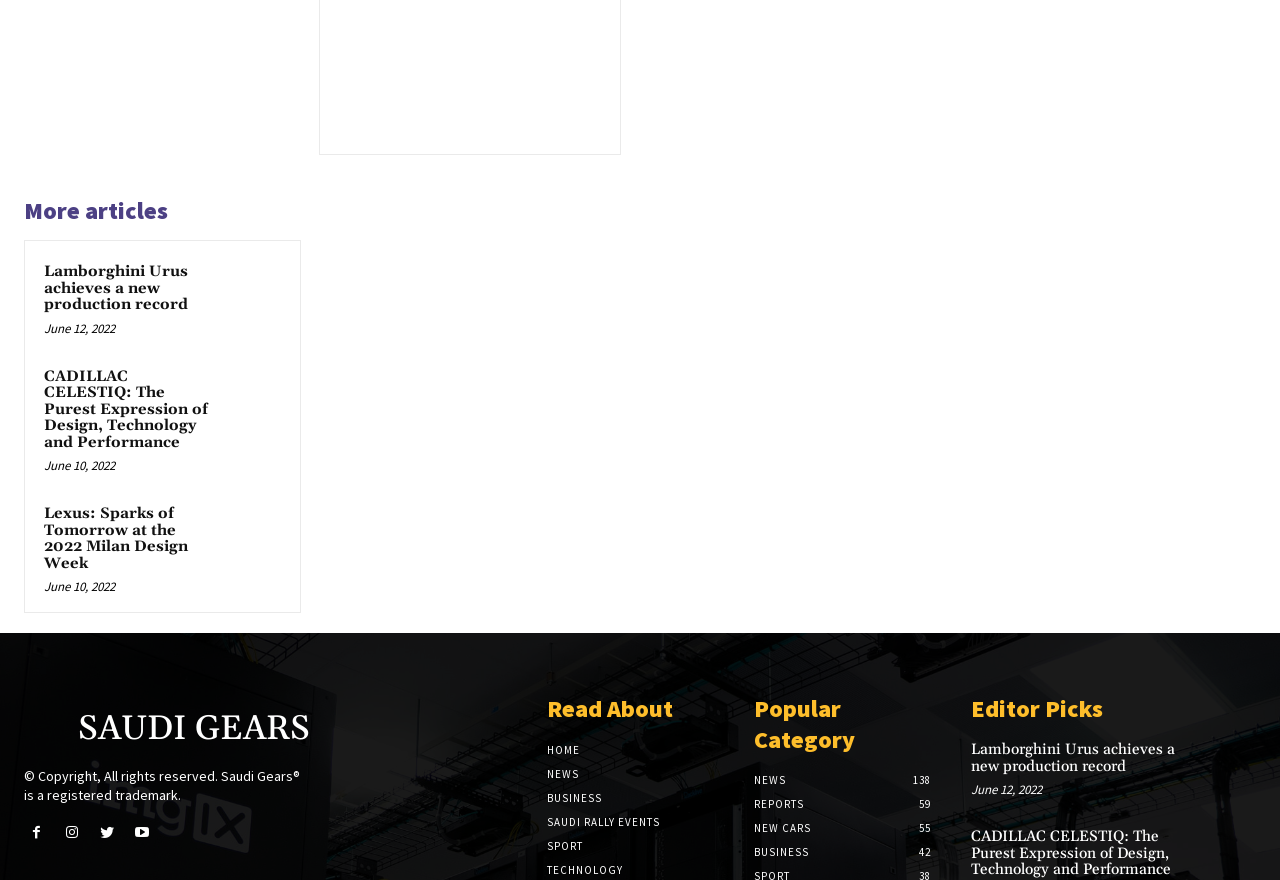Locate the bounding box coordinates of the item that should be clicked to fulfill the instruction: "View the Lexus: Sparks of Tomorrow at the 2022 Milan Design Week article".

[0.034, 0.573, 0.147, 0.651]